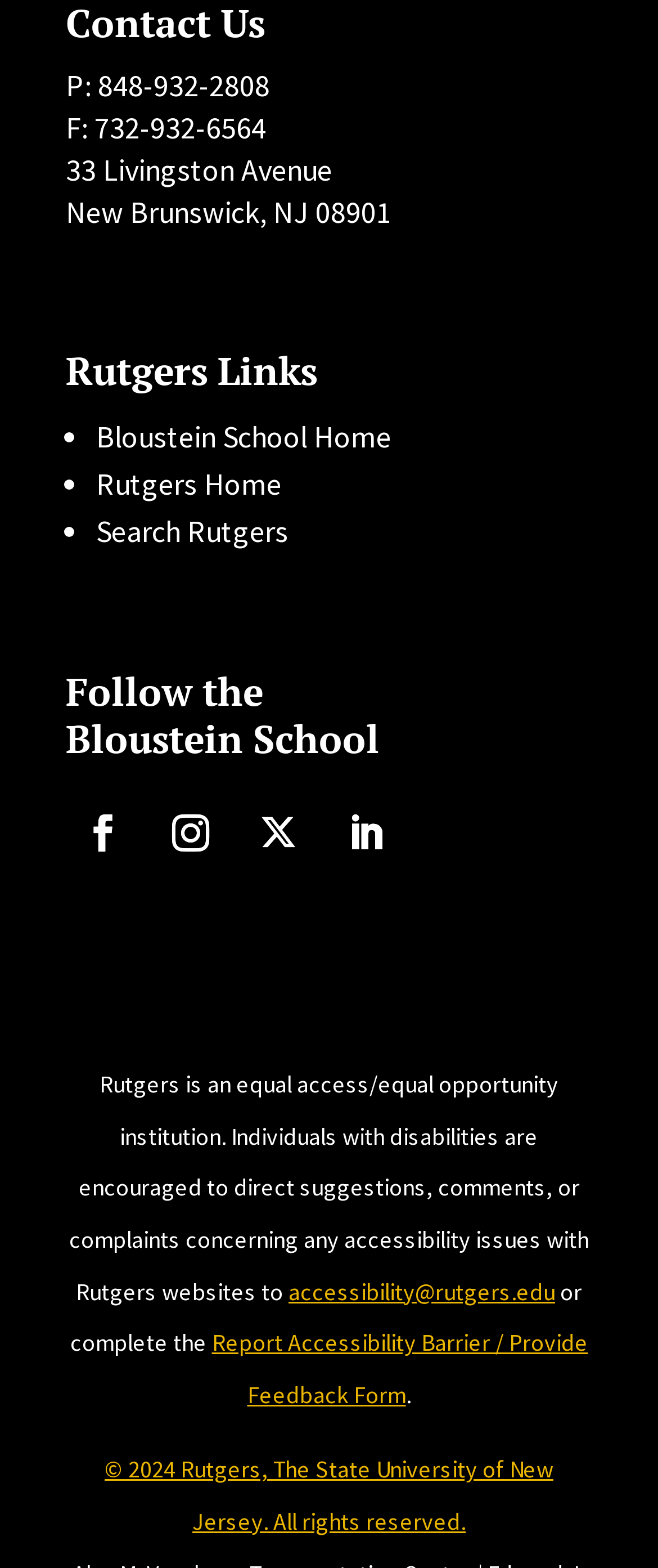Extract the bounding box coordinates of the UI element described: "Bloustein School Home". Provide the coordinates in the format [left, top, right, bottom] with values ranging from 0 to 1.

[0.146, 0.266, 0.595, 0.291]